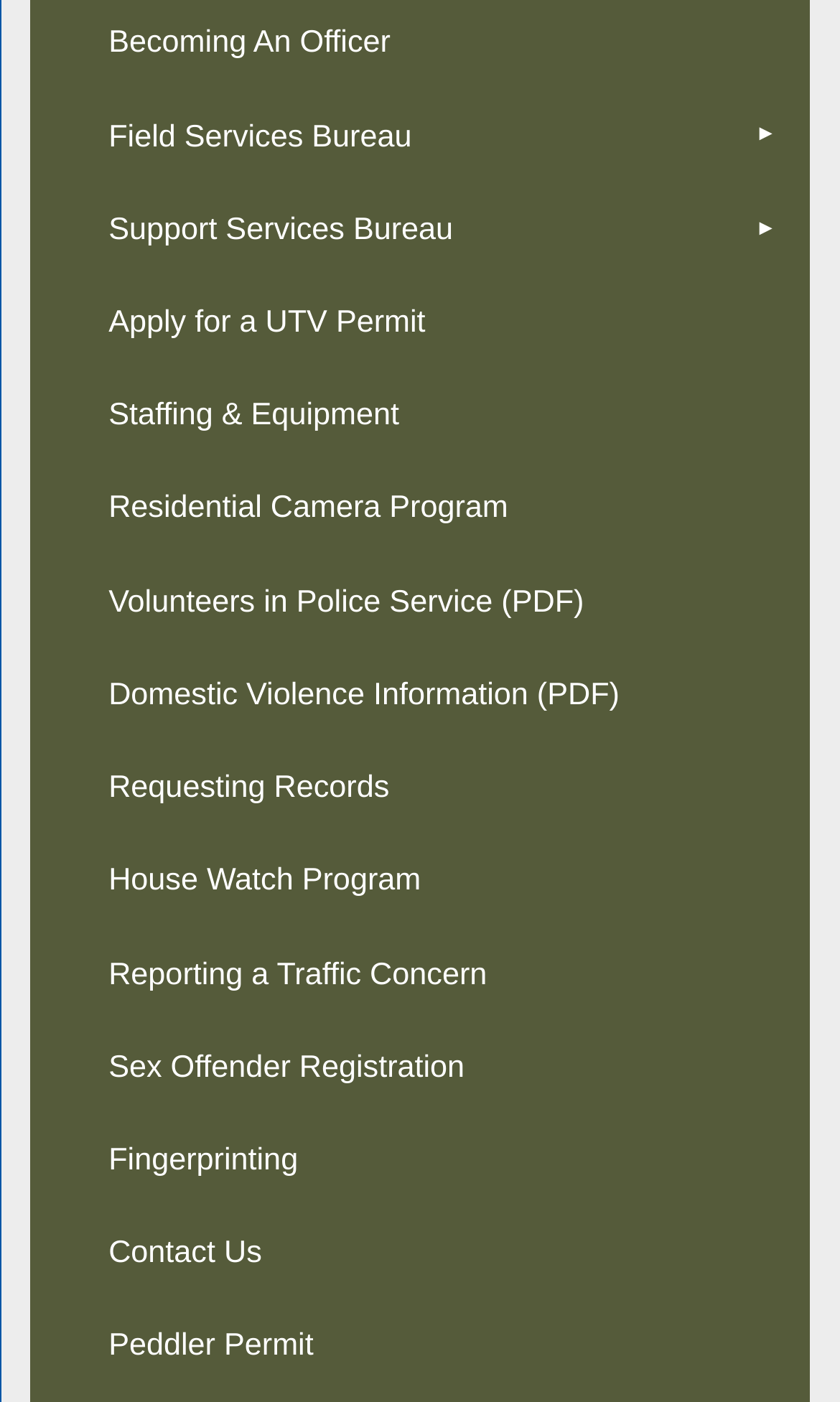Can you provide the bounding box coordinates for the element that should be clicked to implement the instruction: "Contact Us"?

[0.037, 0.862, 0.963, 0.929]